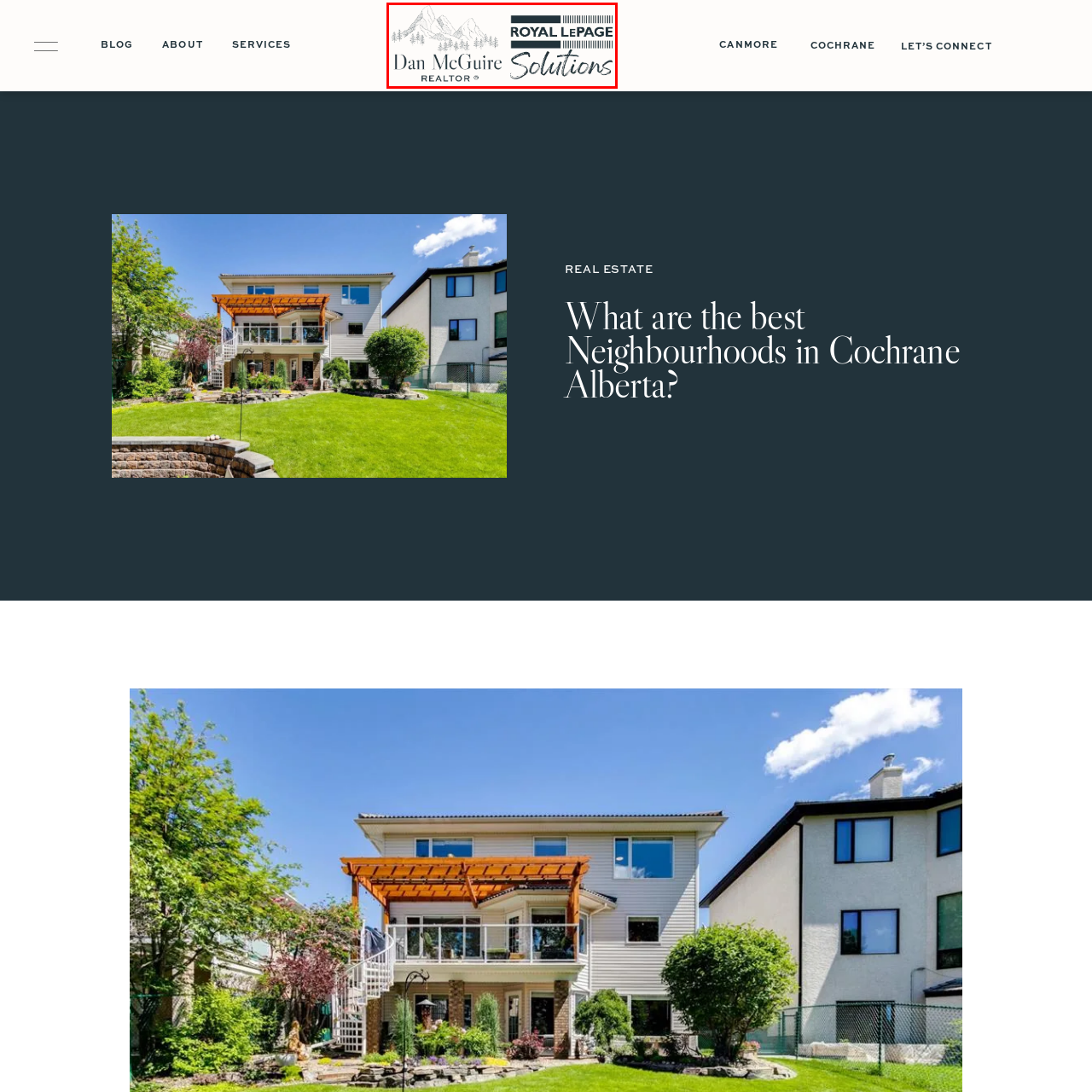What type of trees are depicted in the logo? Inspect the image encased in the red bounding box and answer using only one word or a brief phrase.

Evergreen trees